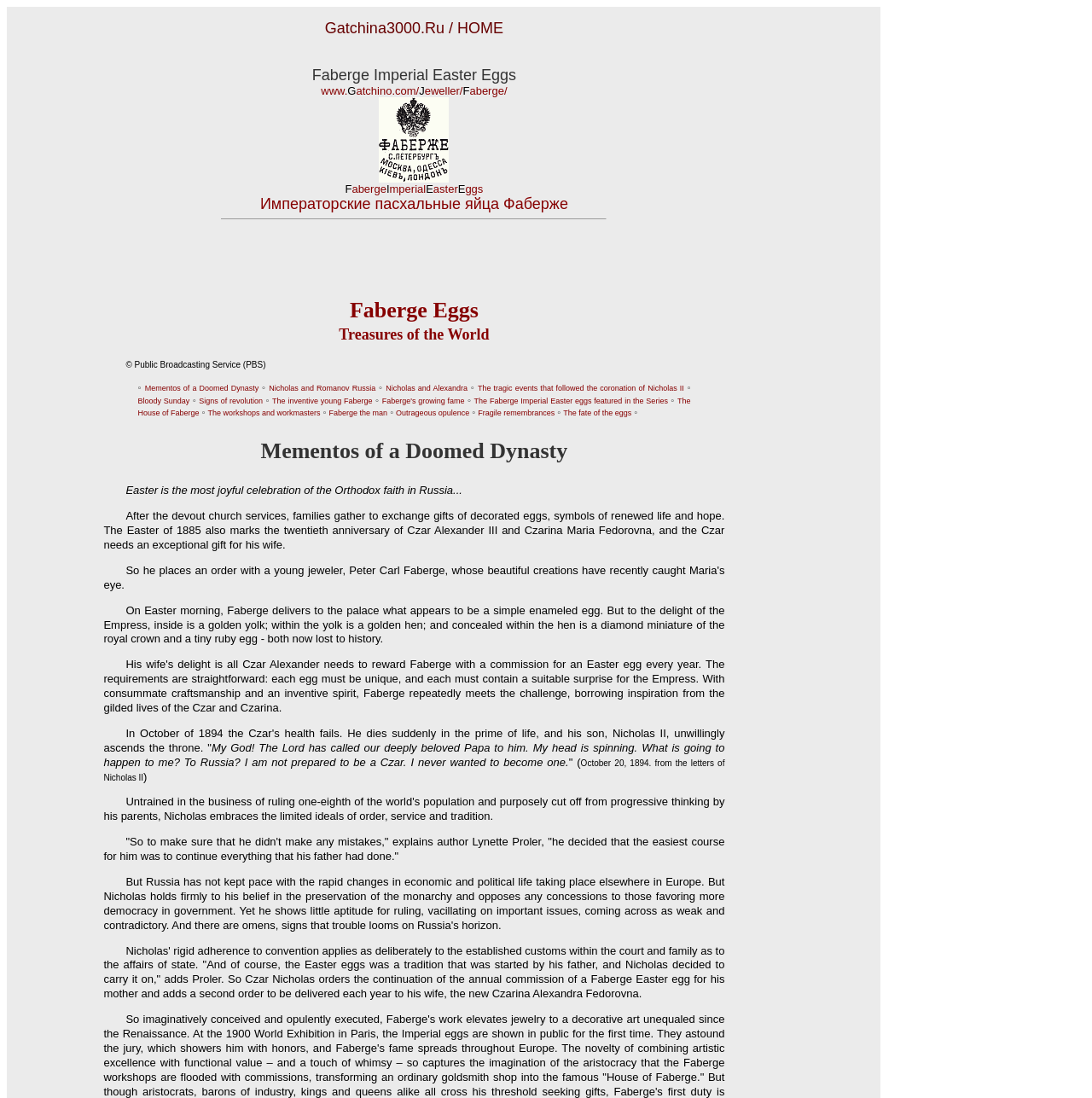What is the occasion for which Faberge delivers a special gift to the palace?
Please provide a single word or phrase based on the screenshot.

Easter